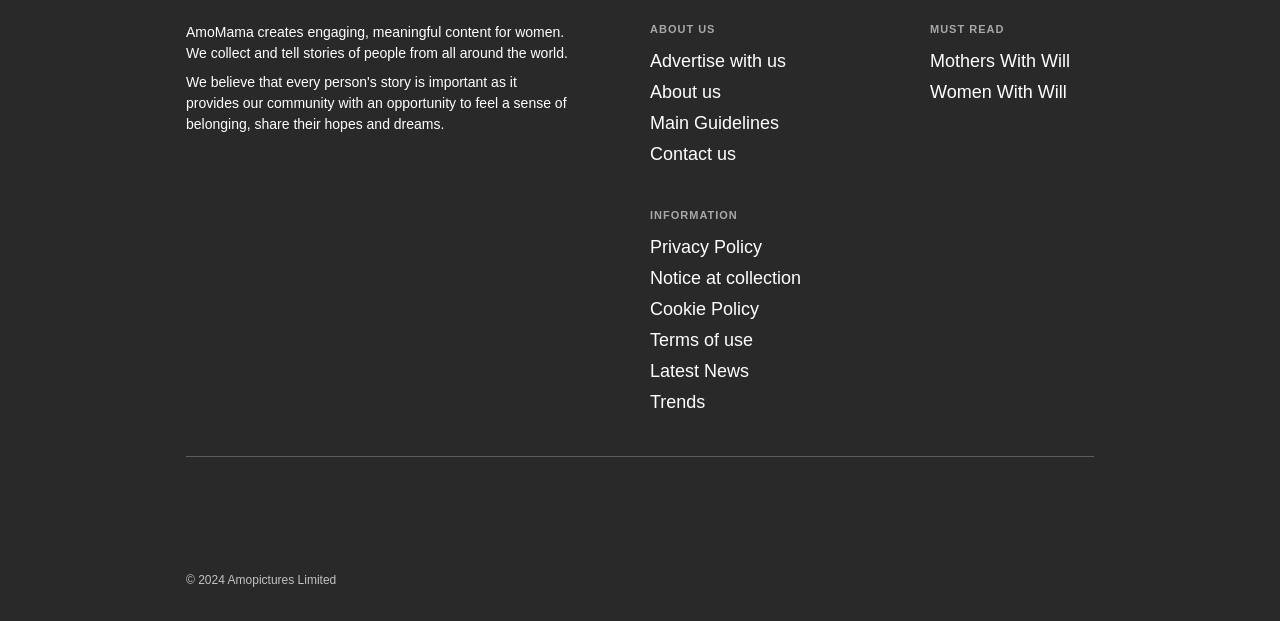Use a single word or phrase to answer the question:
What is the name of the website?

AmoMama